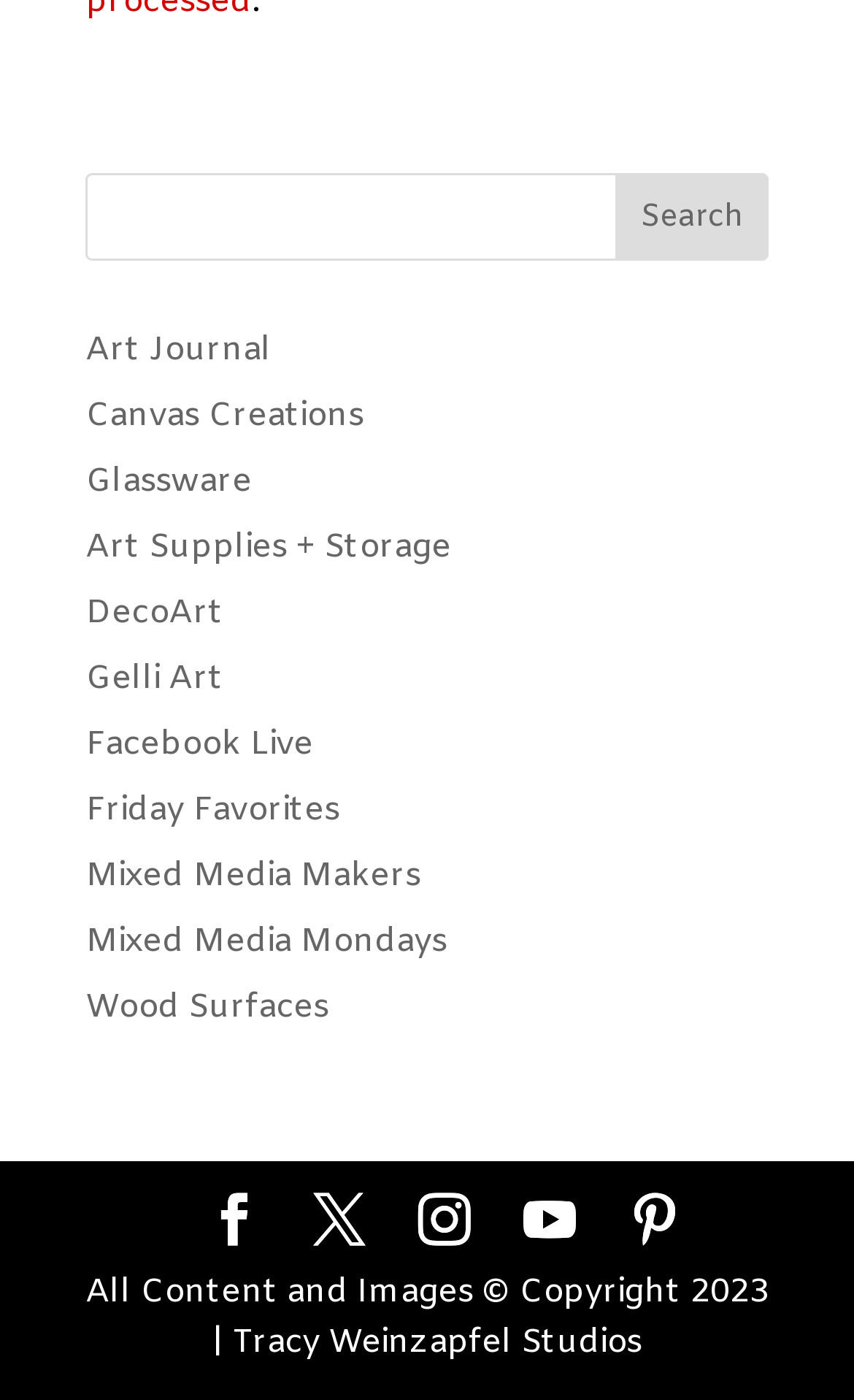What social media platforms are linked on the webpage?
Please answer the question with a detailed and comprehensive explanation.

The webpage has links to several social media platforms, including Facebook, YouTube, and Pinterest, which are represented by their respective icons.